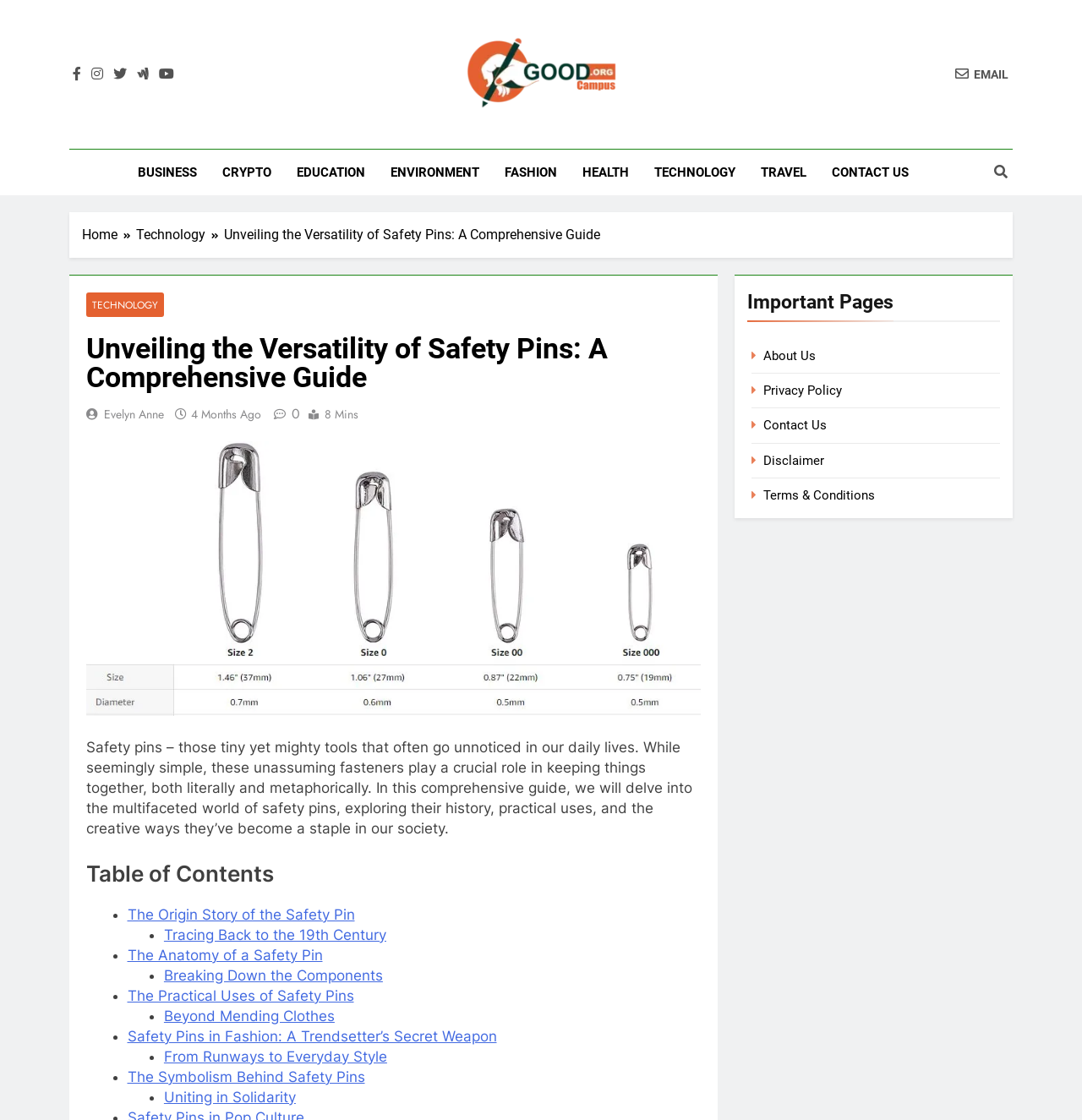Show the bounding box coordinates for the element that needs to be clicked to execute the following instruction: "Go to the TECHNOLOGY page". Provide the coordinates in the form of four float numbers between 0 and 1, i.e., [left, top, right, bottom].

[0.593, 0.133, 0.691, 0.174]